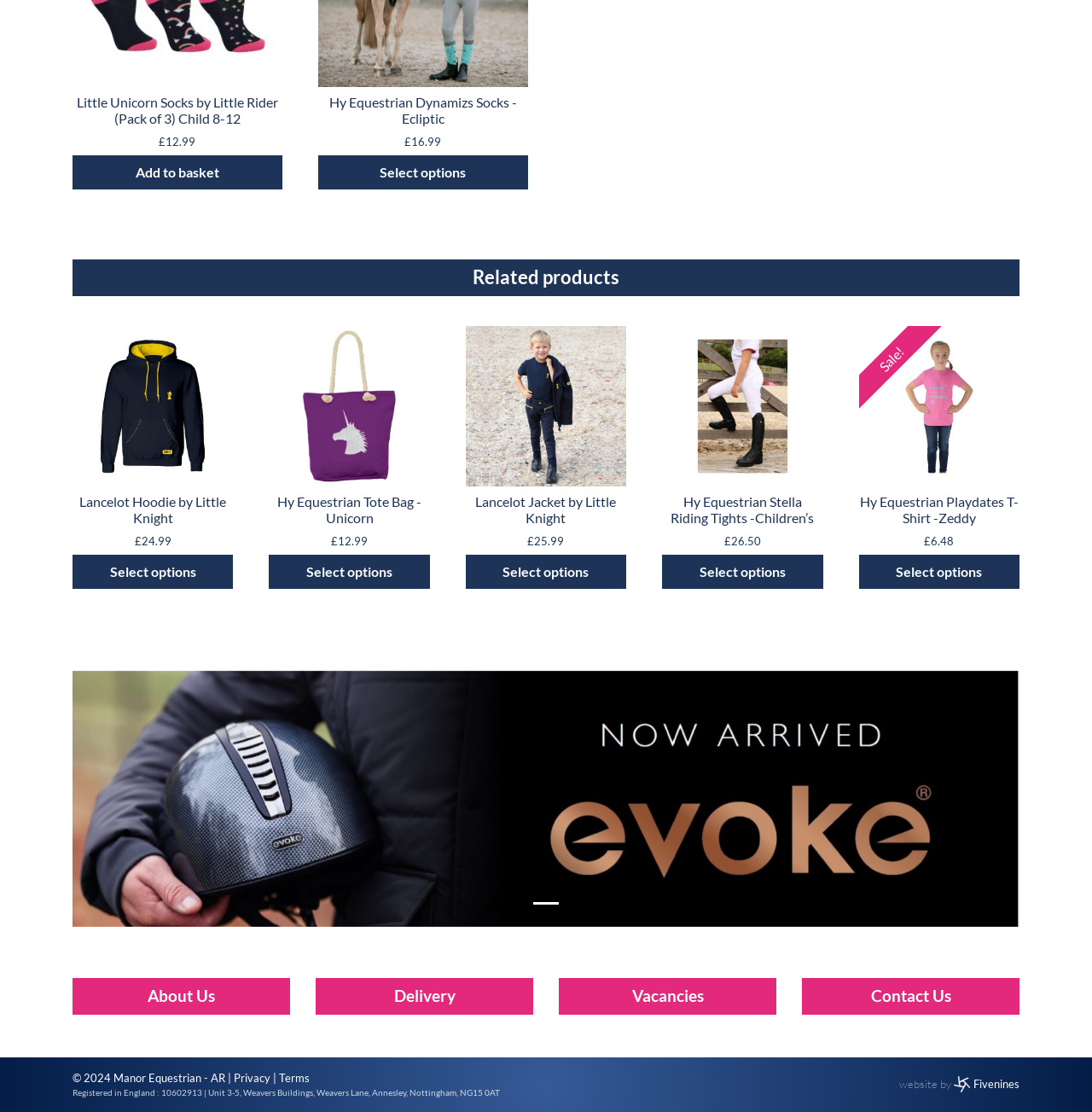Find the bounding box coordinates of the UI element according to this description: "Contact Us".

[0.734, 0.879, 0.934, 0.912]